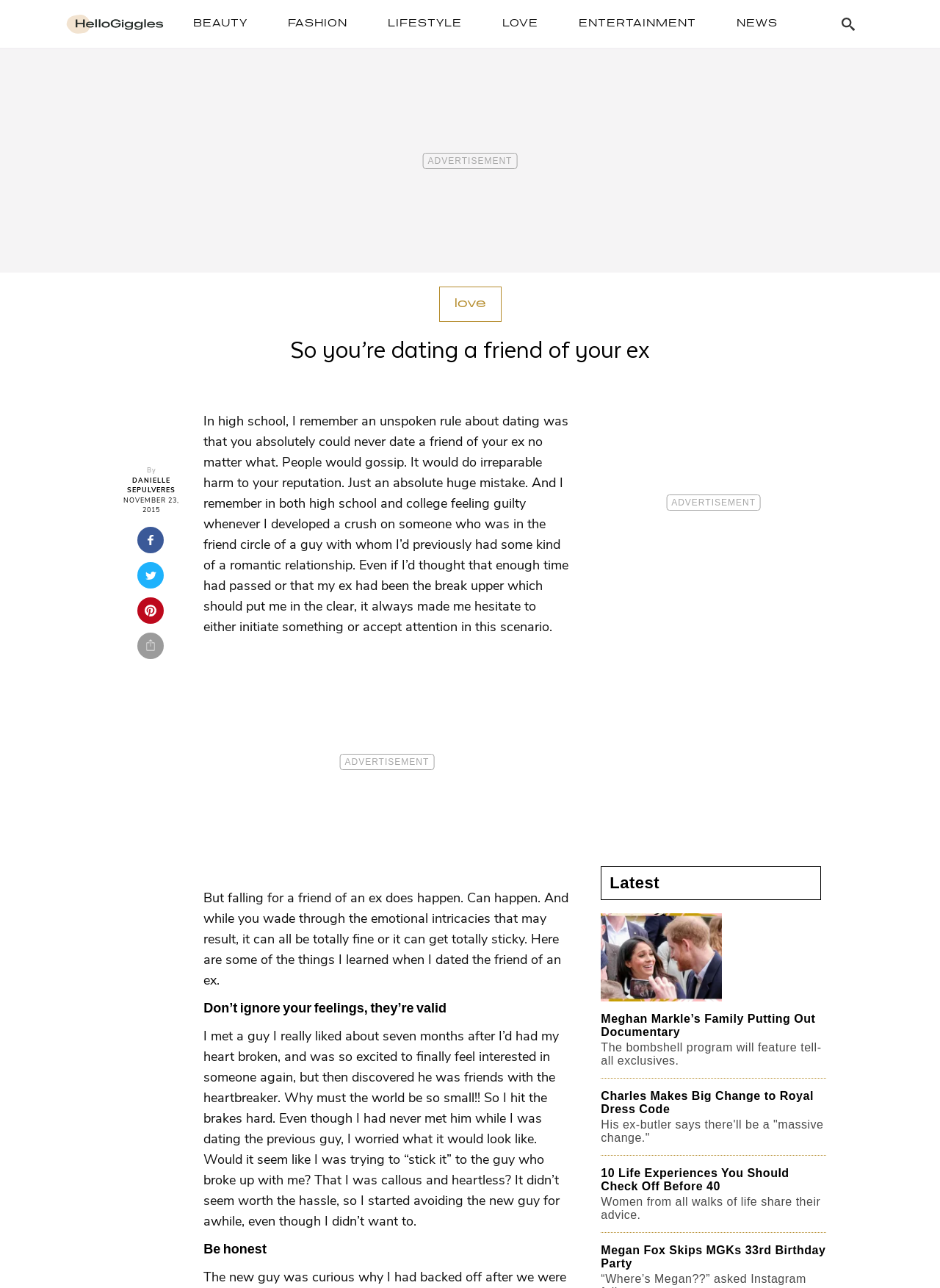Identify the bounding box coordinates for the UI element described as follows: "Love". Ensure the coordinates are four float numbers between 0 and 1, formatted as [left, top, right, bottom].

[0.523, 0.007, 0.584, 0.03]